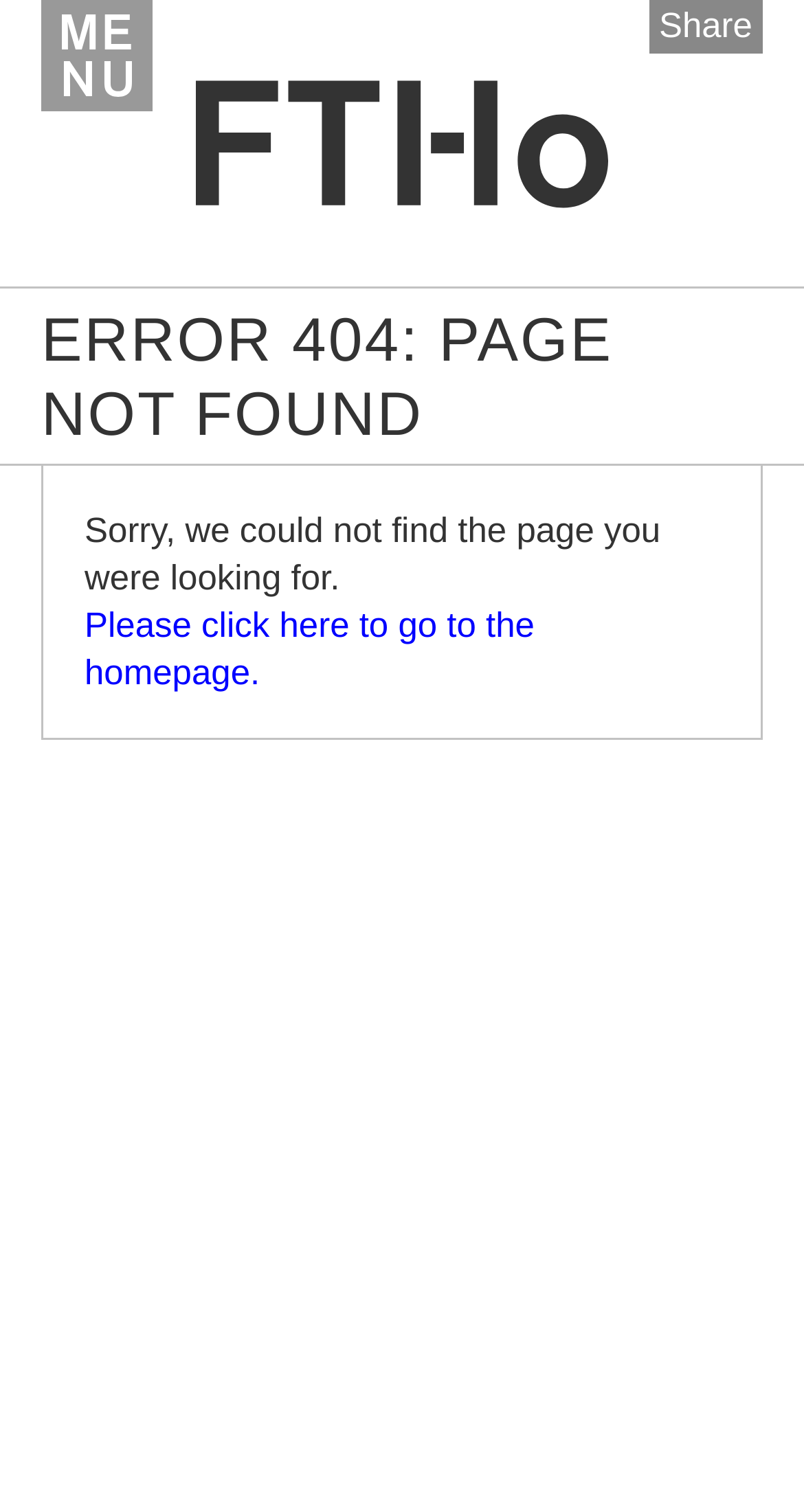What is the purpose of the link 'Please click here to go to the homepage.'?
Kindly give a detailed and elaborate answer to the question.

The link is provided as a solution to the error 404 page not found, suggesting that it will redirect the user to the homepage of the website.